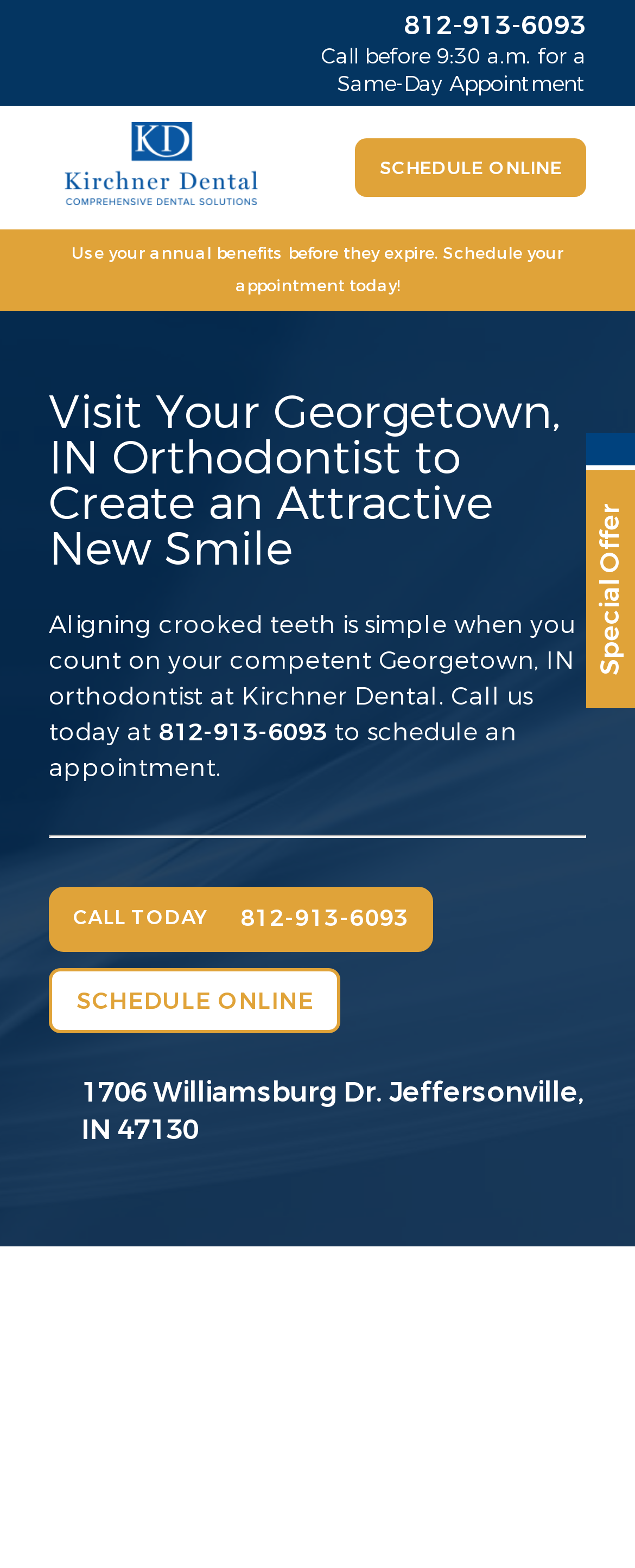Locate the bounding box of the UI element described by: "812-913-6093" in the given webpage screenshot.

[0.25, 0.456, 0.516, 0.477]